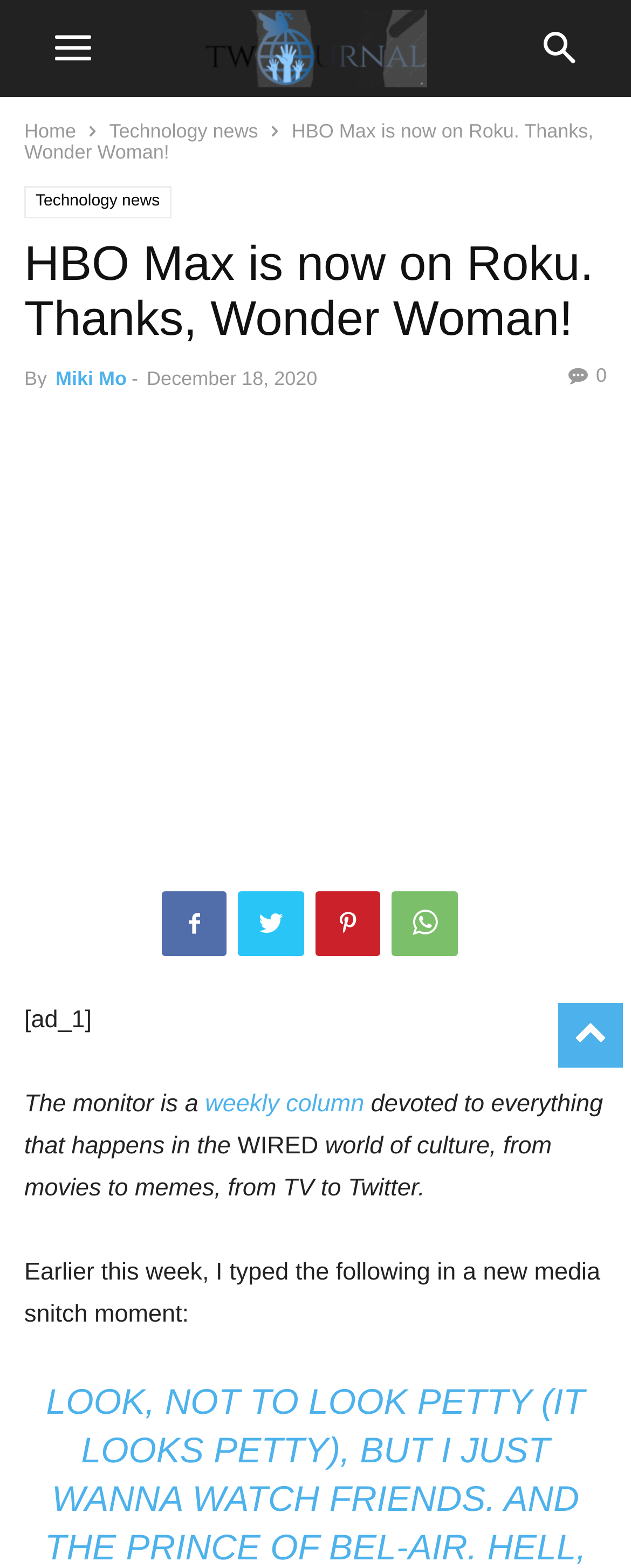Please find and report the bounding box coordinates of the element to click in order to perform the following action: "Click the 'search' button". The coordinates should be expressed as four float numbers between 0 and 1, in the format [left, top, right, bottom].

[0.81, 0.0, 0.969, 0.062]